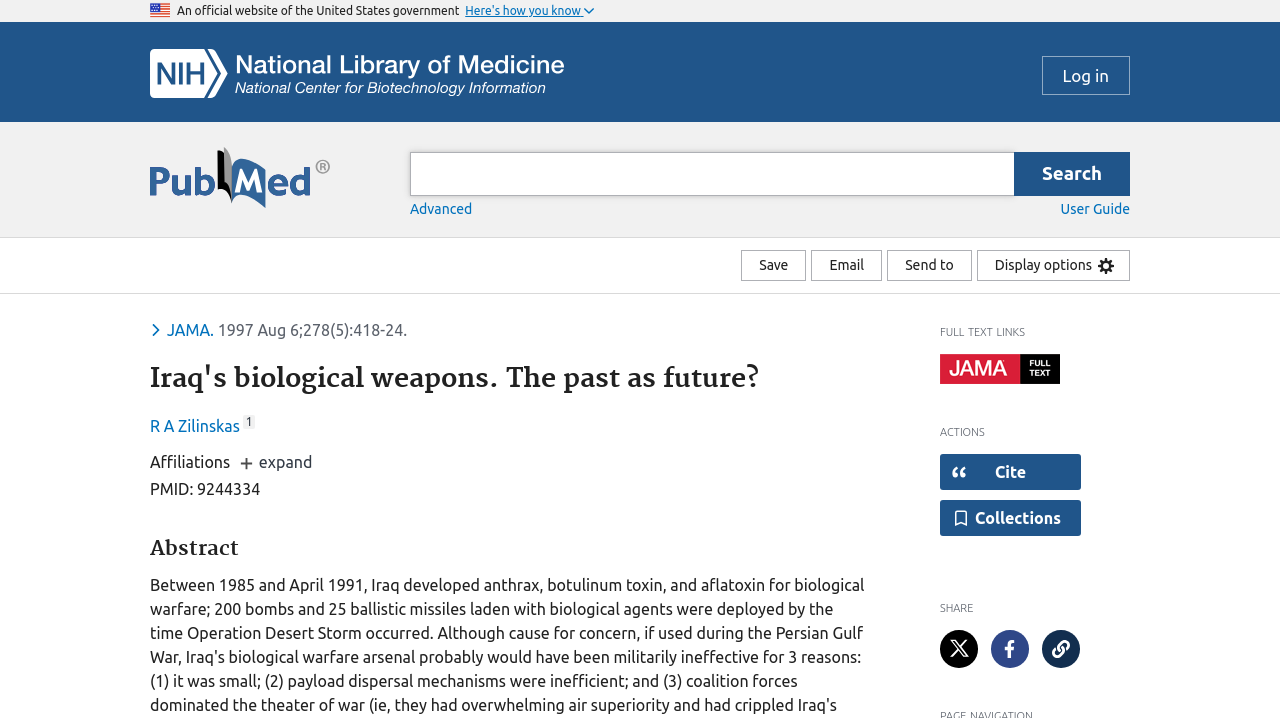Find the bounding box coordinates for the element that must be clicked to complete the instruction: "Log in". The coordinates should be four float numbers between 0 and 1, indicated as [left, top, right, bottom].

[0.814, 0.078, 0.883, 0.132]